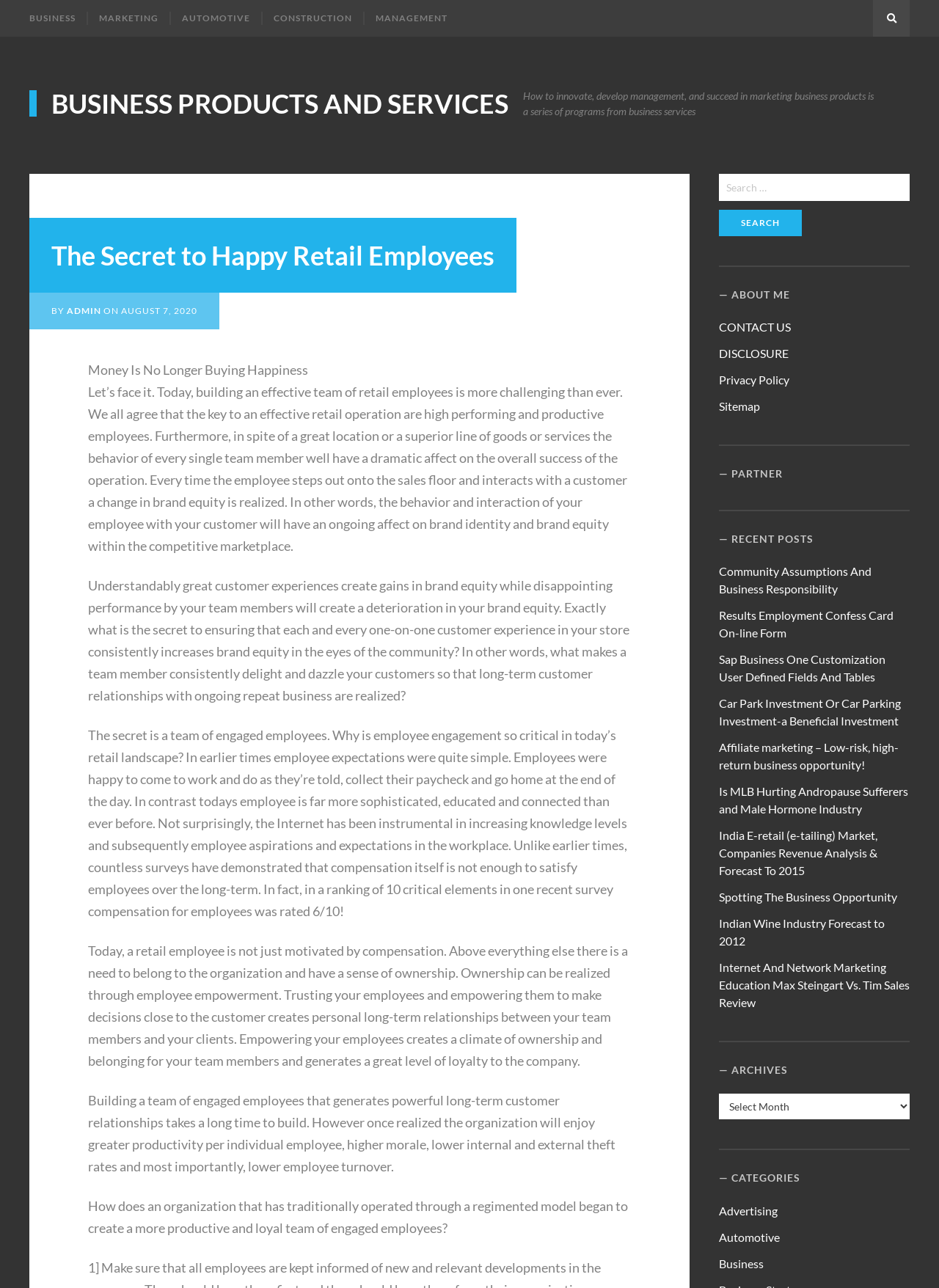Create a detailed description of the webpage's content and layout.

This webpage is about business products and services, with a focus on happy retail employees. At the top, there is a primary menu with links to various categories such as BUSINESS, MARKETING, AUTOMOTIVE, CONSTRUCTION, and MANAGEMENT. On the top right, there is a search link and a search box where users can input their queries.

Below the primary menu, there is a heading that reads "The Secret to Happy Retail Employees" followed by a subheading "BY ADMIN ON AUGUST 7, 2020". The main content of the page is a long article that discusses the importance of employee engagement and empowerment in retail businesses. The article is divided into several paragraphs, each discussing a different aspect of employee engagement, such as the need for employees to feel a sense of ownership and belonging, and the importance of trusting and empowering employees to make decisions.

On the right side of the page, there are several sections, including "ABOUT ME", "PARTNER", "RECENT POSTS", "ARCHIVES", and "CATEGORIES". The "RECENT POSTS" section lists several links to recent articles, including "Community Assumptions And Business Responsibility", "Results Employment Confess Card On-line Form", and "Car Park Investment Or Car Parking Investment-a Beneficial Investment". The "CATEGORIES" section lists links to various categories such as Advertising, Automotive, and Business.

Overall, the webpage appears to be a blog or article page that focuses on business and retail-related topics, with a emphasis on employee engagement and empowerment.